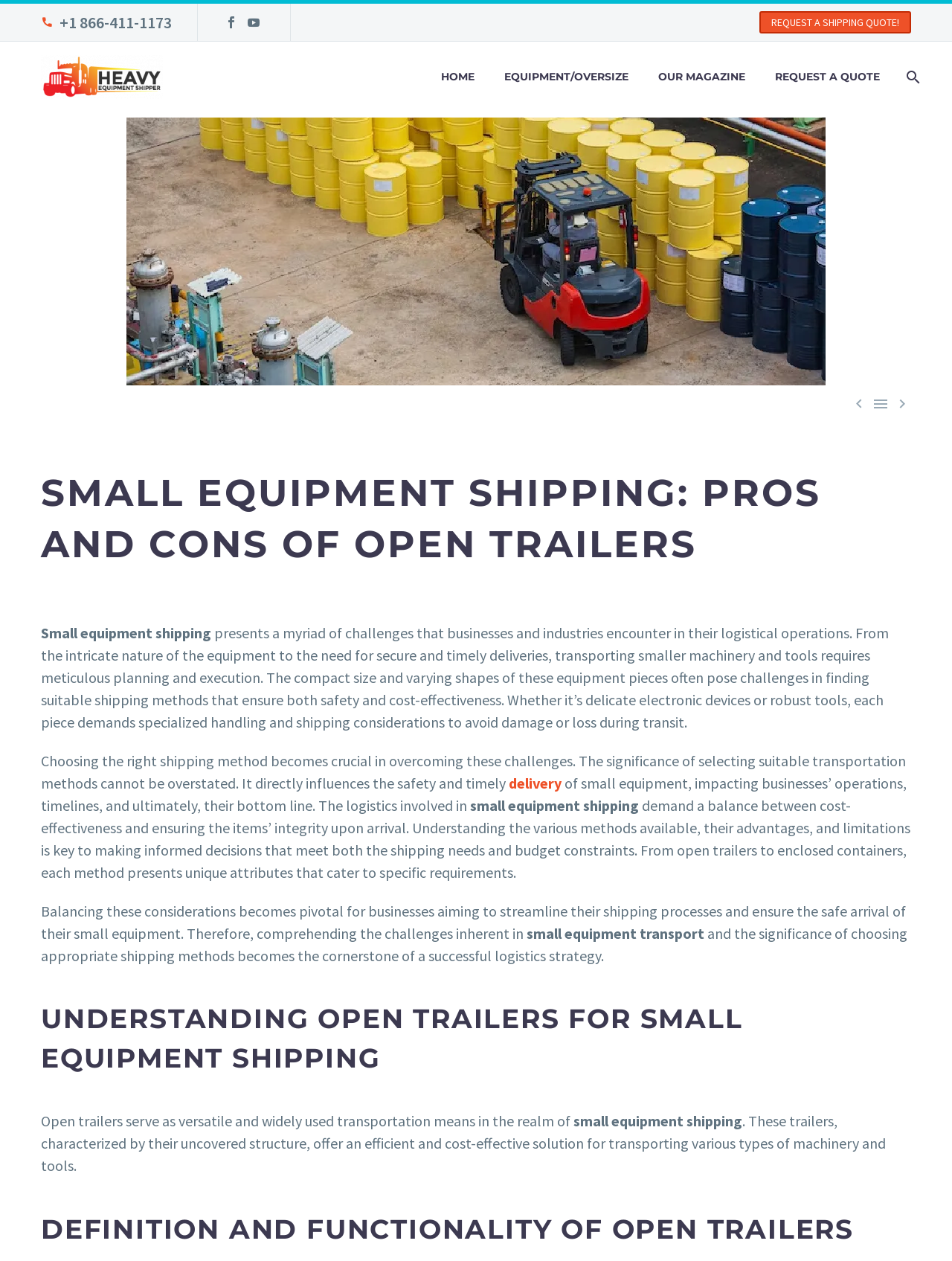Identify the bounding box for the UI element described as: "REQUEST A SHIPPING QUOTE!". The coordinates should be four float numbers between 0 and 1, i.e., [left, top, right, bottom].

[0.798, 0.009, 0.957, 0.027]